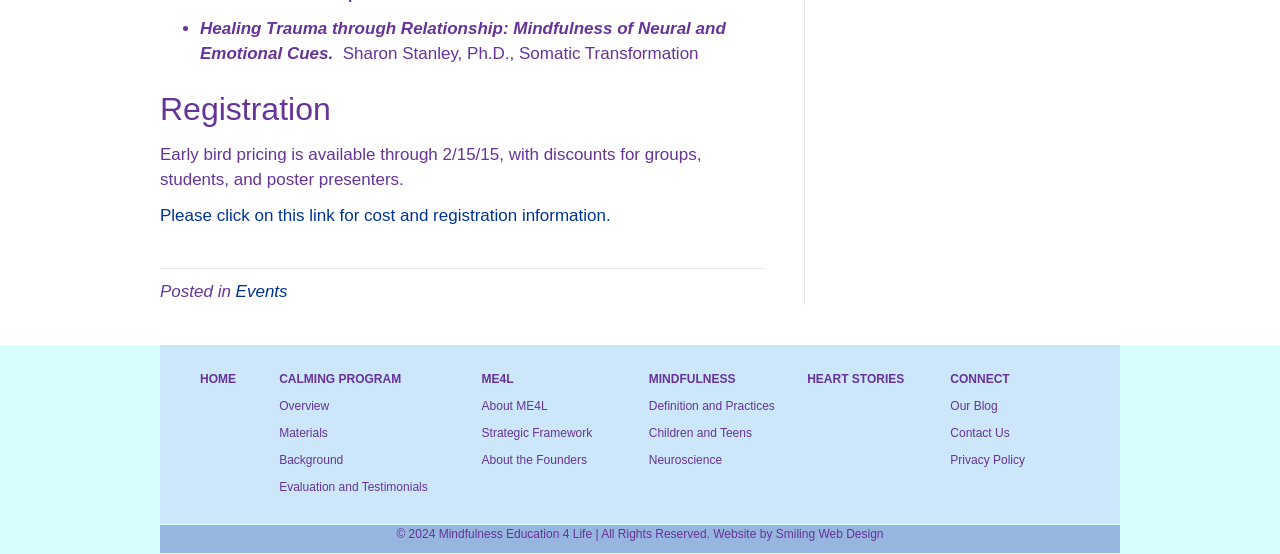Please identify the bounding box coordinates of the area that needs to be clicked to follow this instruction: "Follow the link for cost and registration information".

[0.125, 0.371, 0.477, 0.406]